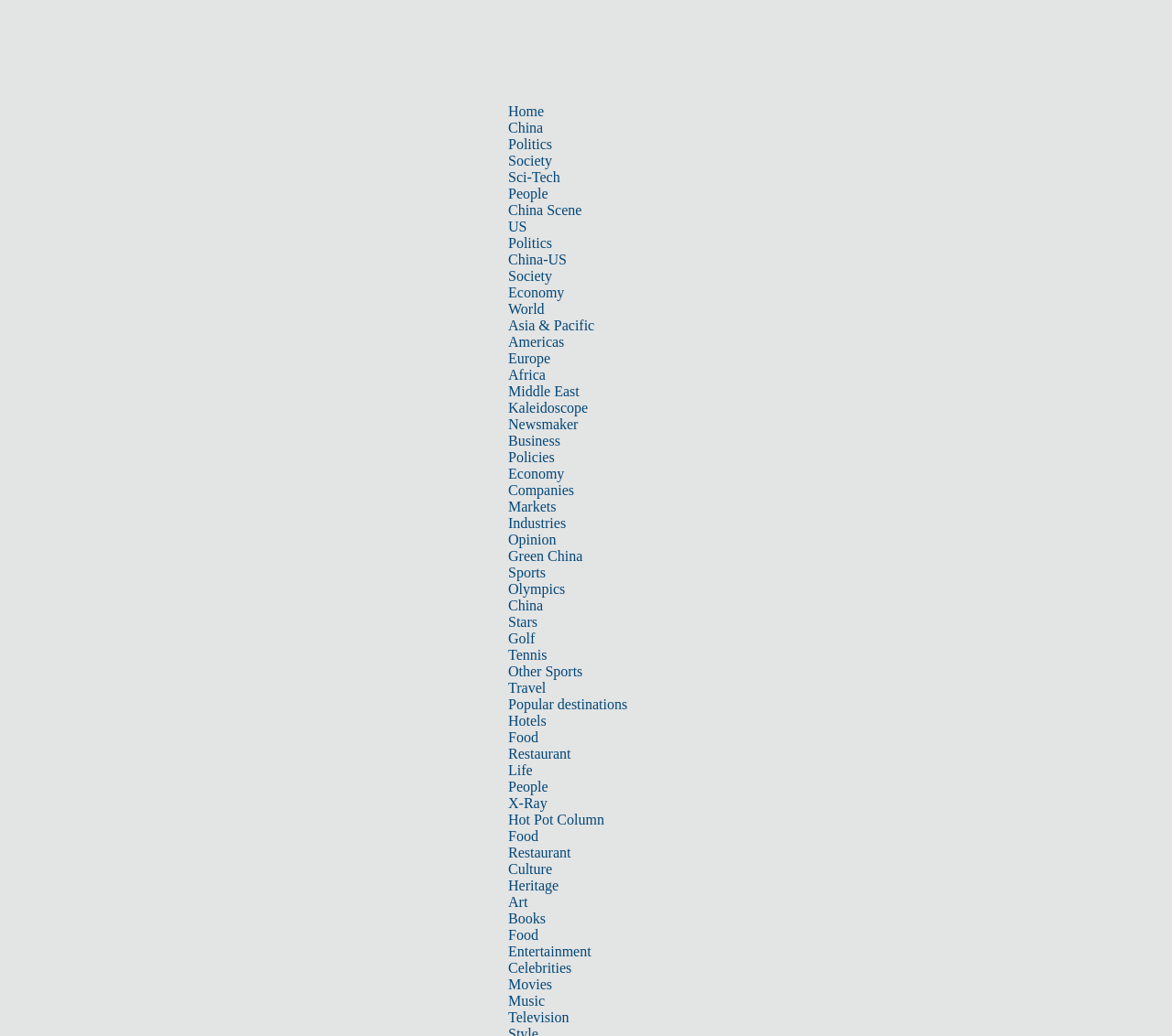Identify the bounding box coordinates of the section that should be clicked to achieve the task described: "Explore the 'Travel' category".

[0.434, 0.656, 0.466, 0.671]